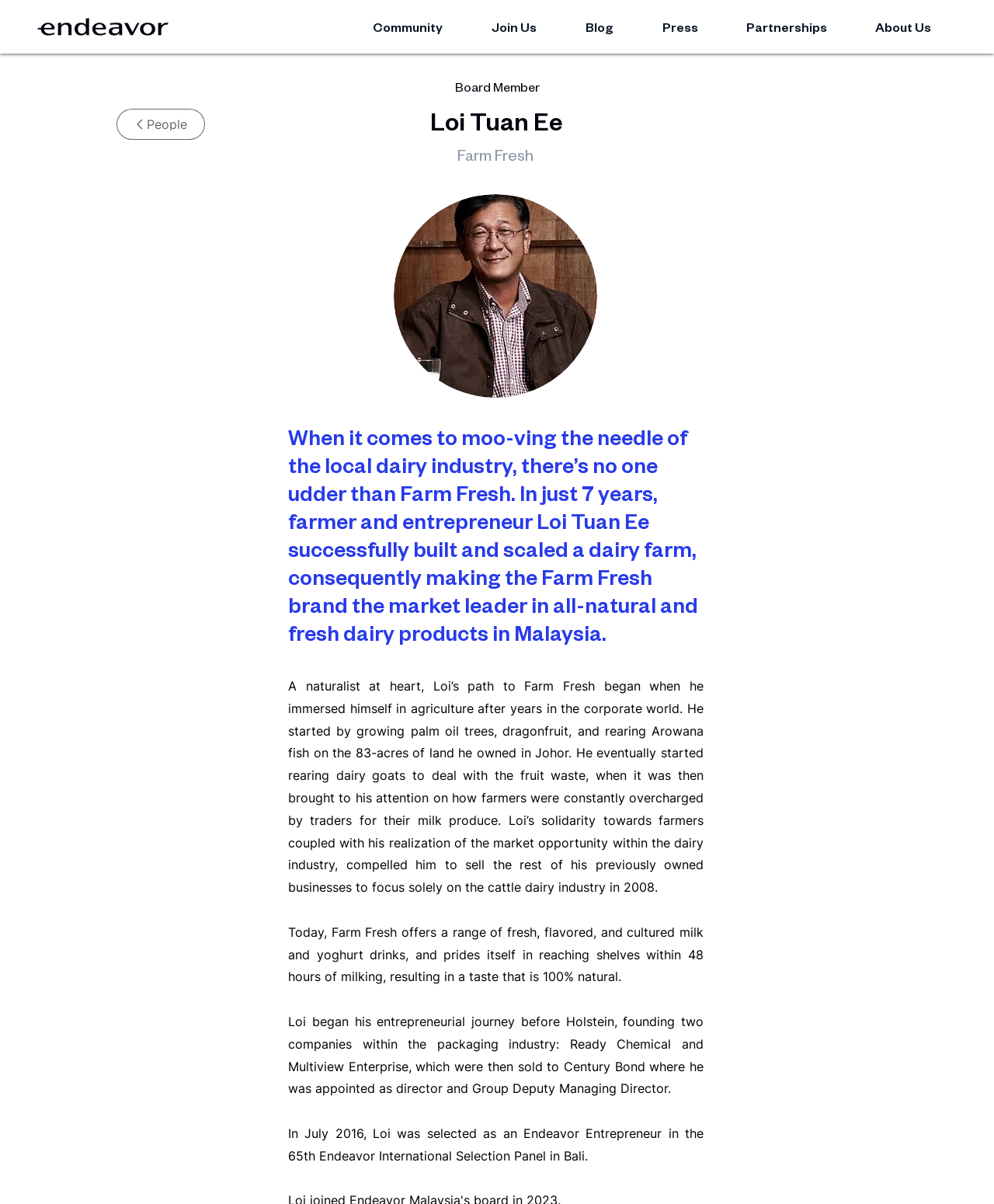Can you give a detailed response to the following question using the information from the image? What was Loi Tuan Ee's previous industry before agriculture?

According to the webpage, Loi Tuan Ee immersed himself in agriculture after years in the corporate world, and started by growing palm oil trees, dragonfruit, and rearing Arowana fish on the 83-acres of land he owned in Johor.